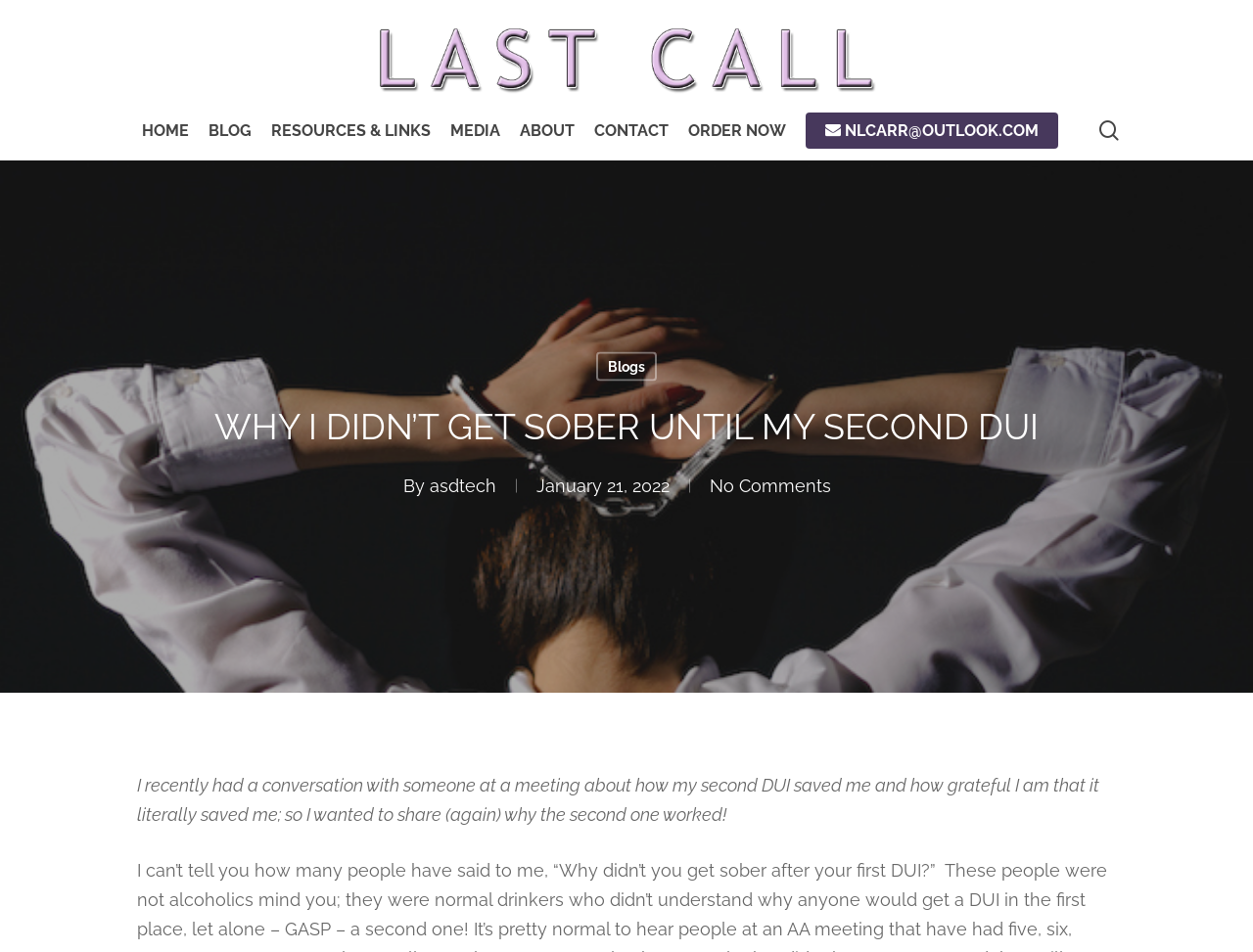Please answer the following query using a single word or phrase: 
What is the name of the blog?

Last Call Blog